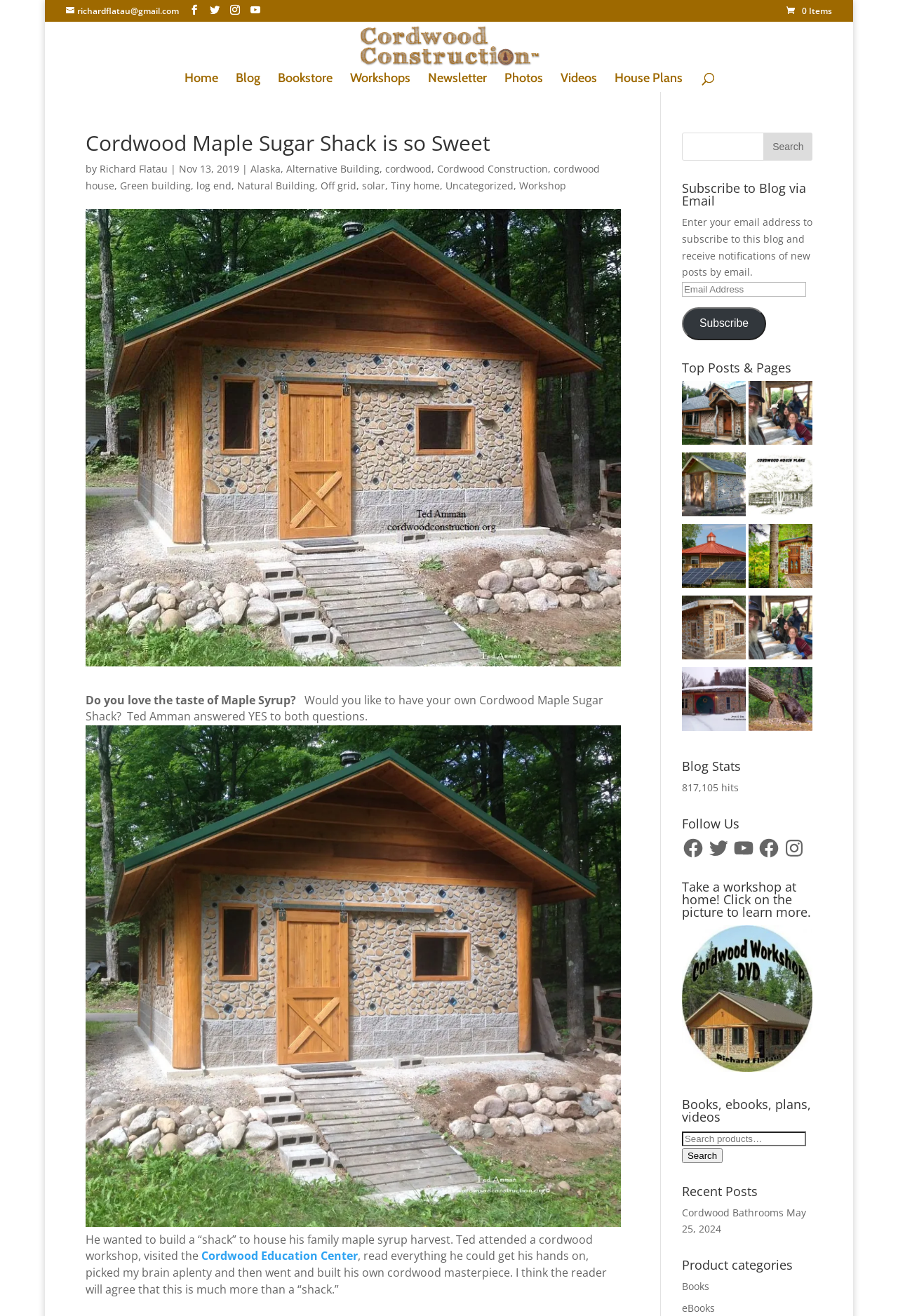Analyze the image and deliver a detailed answer to the question: What is the topic of the blog post?

I determined the answer by reading the heading 'Cordwood Maple Sugar Shack is so Sweet' and the subsequent text that describes Ted Amman's experience with building a cordwood maple sugar shack.